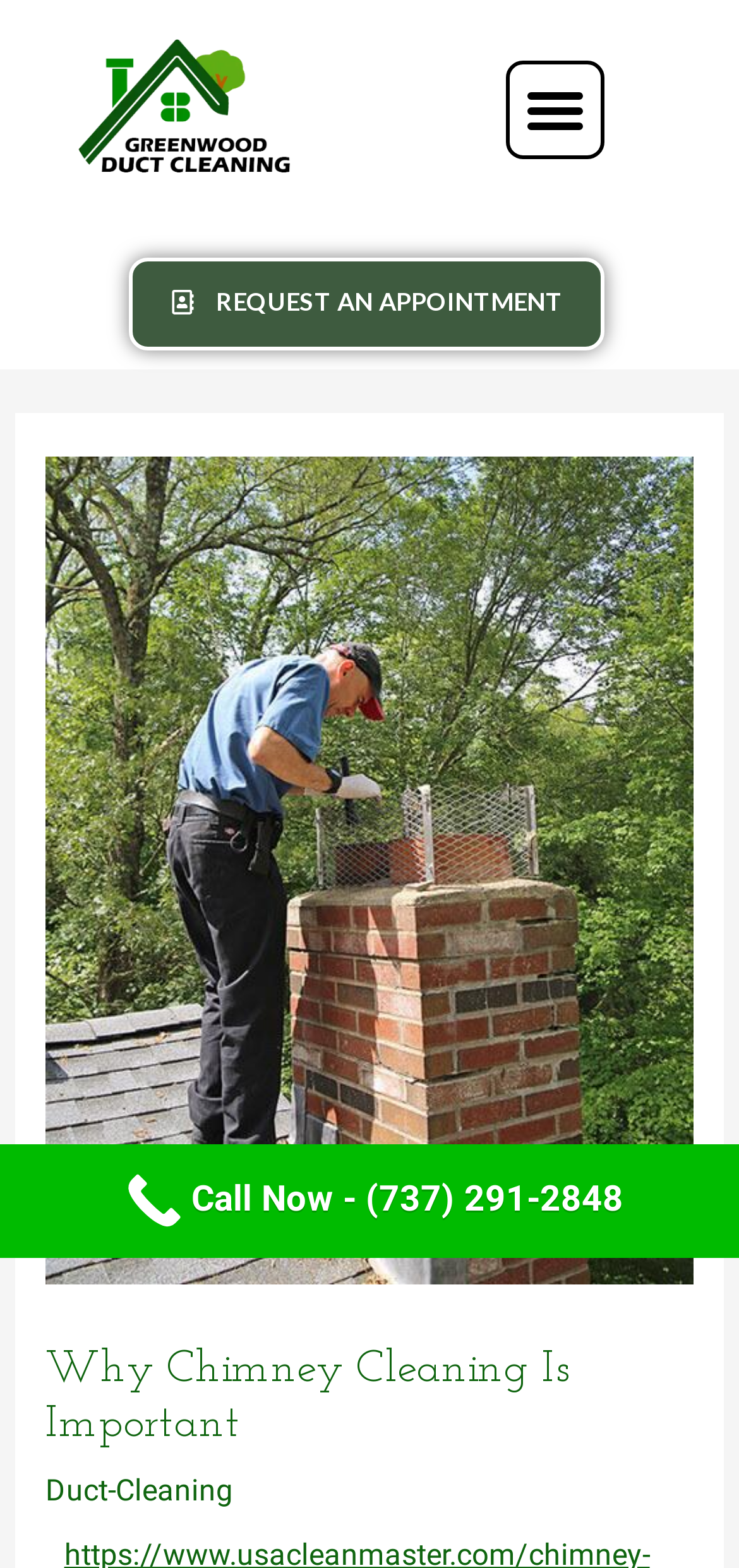What is the phone number to call?
Use the information from the image to give a detailed answer to the question.

I found the phone number at the bottom of the webpage, where there is a link that says 'Call Now - (737) 291-2848'.